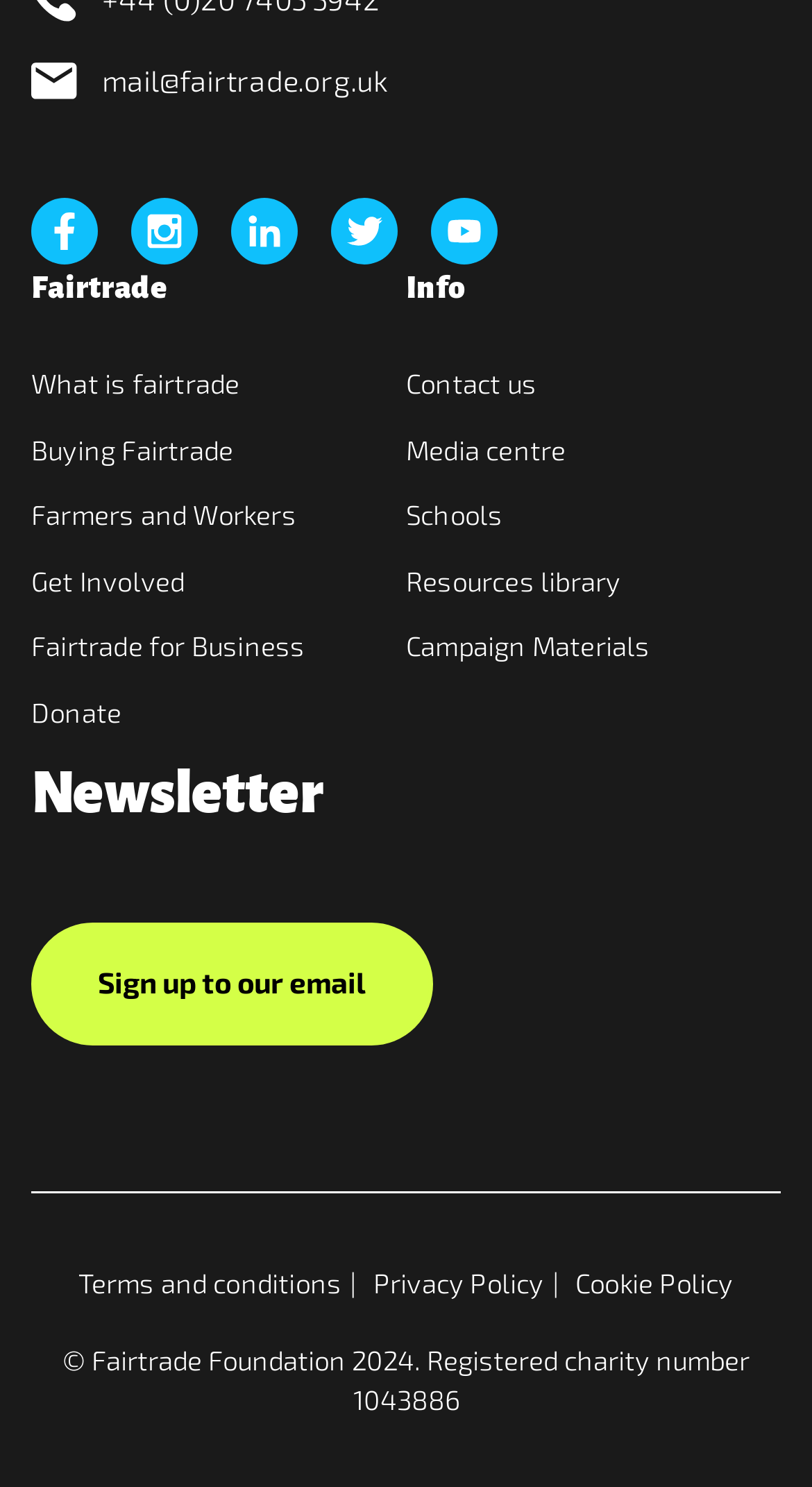Select the bounding box coordinates of the element I need to click to carry out the following instruction: "Learn about Fairtrade".

[0.038, 0.177, 0.462, 0.21]